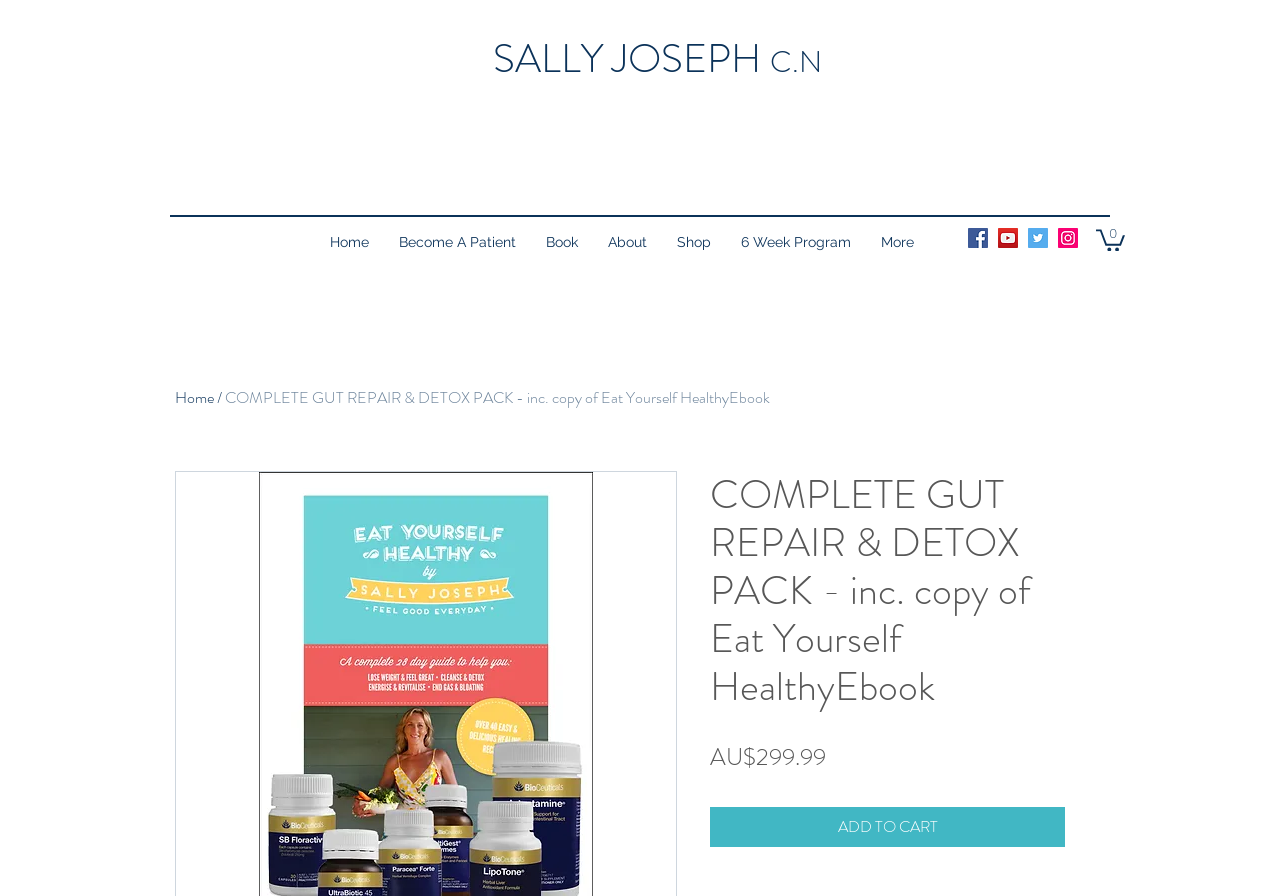Find the headline of the webpage and generate its text content.

COMPLETE GUT REPAIR & DETOX PACK - inc. copy of Eat Yourself HealthyEbook